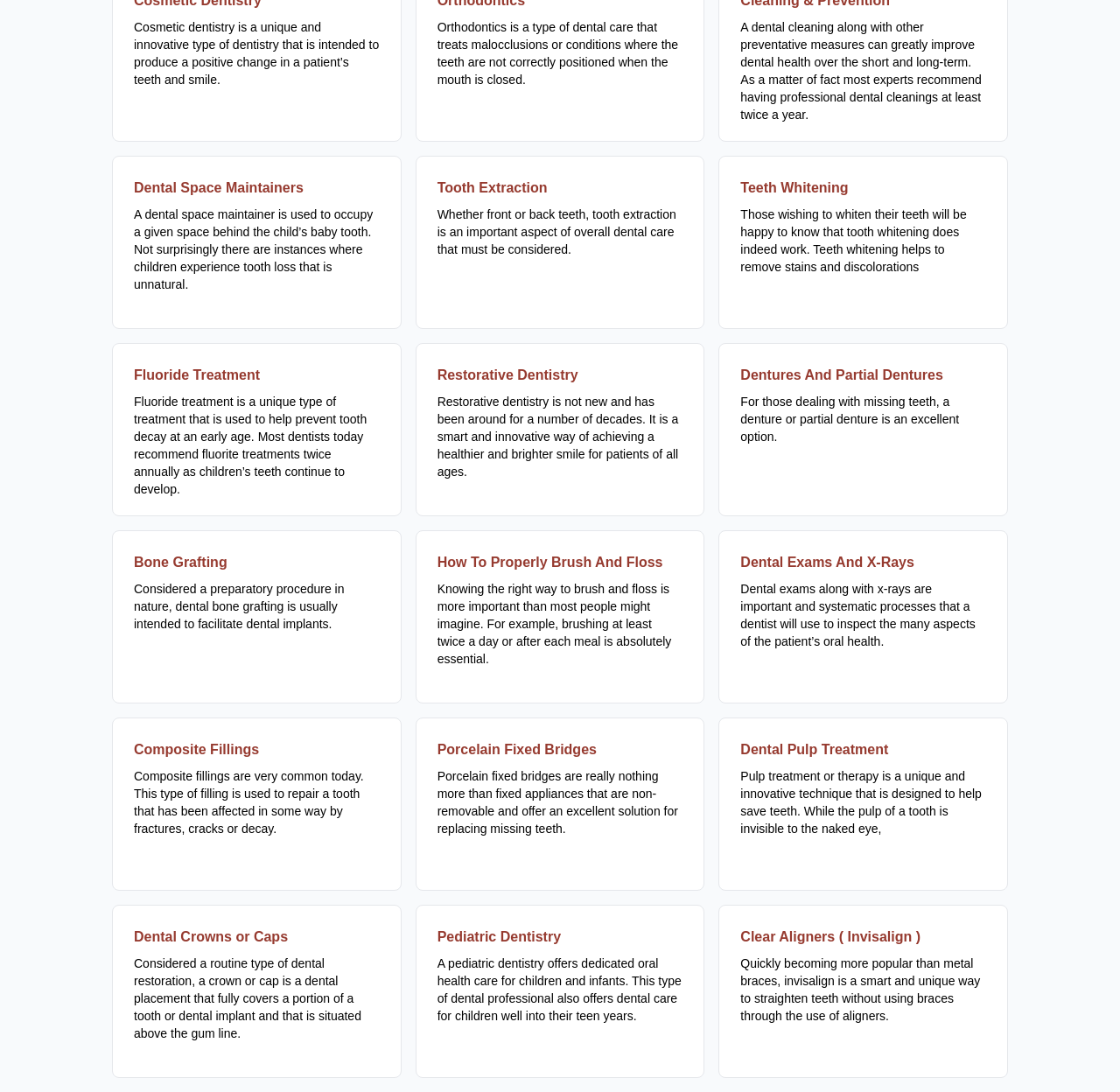Specify the bounding box coordinates of the element's area that should be clicked to execute the given instruction: "Get information on fluoride treatment". The coordinates should be four float numbers between 0 and 1, i.e., [left, top, right, bottom].

[0.1, 0.314, 0.358, 0.473]